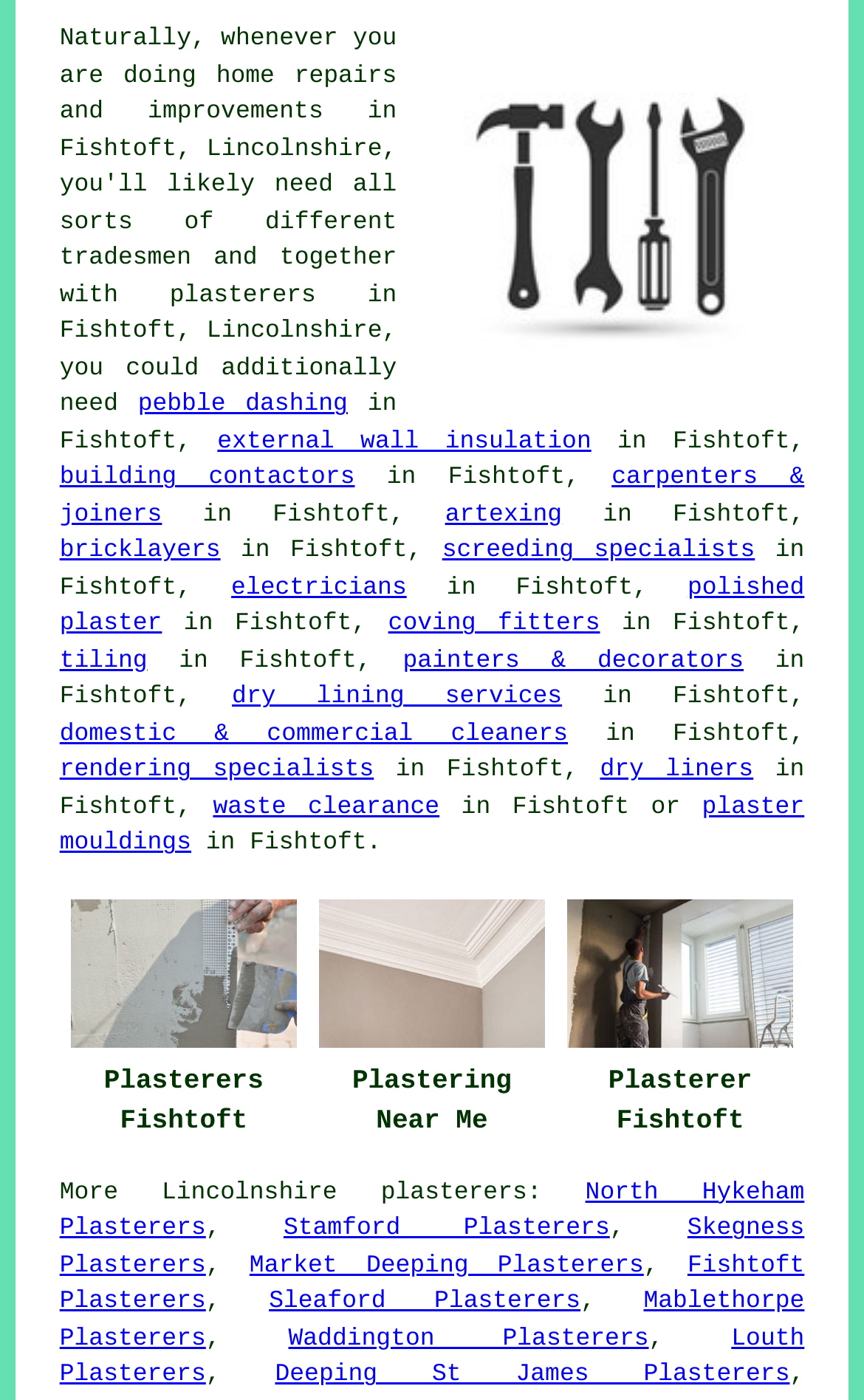What type of services are listed on this webpage?
Could you answer the question in a detailed manner, providing as much information as possible?

The webpage lists various types of plastering services, including pebble dashing, external wall insulation, building contractors, carpenters, joiners, artexing, bricklayers, screeding specialists, electricians, polished plaster, coving fitters, tiling, painters, decorators, dry lining services, and more.